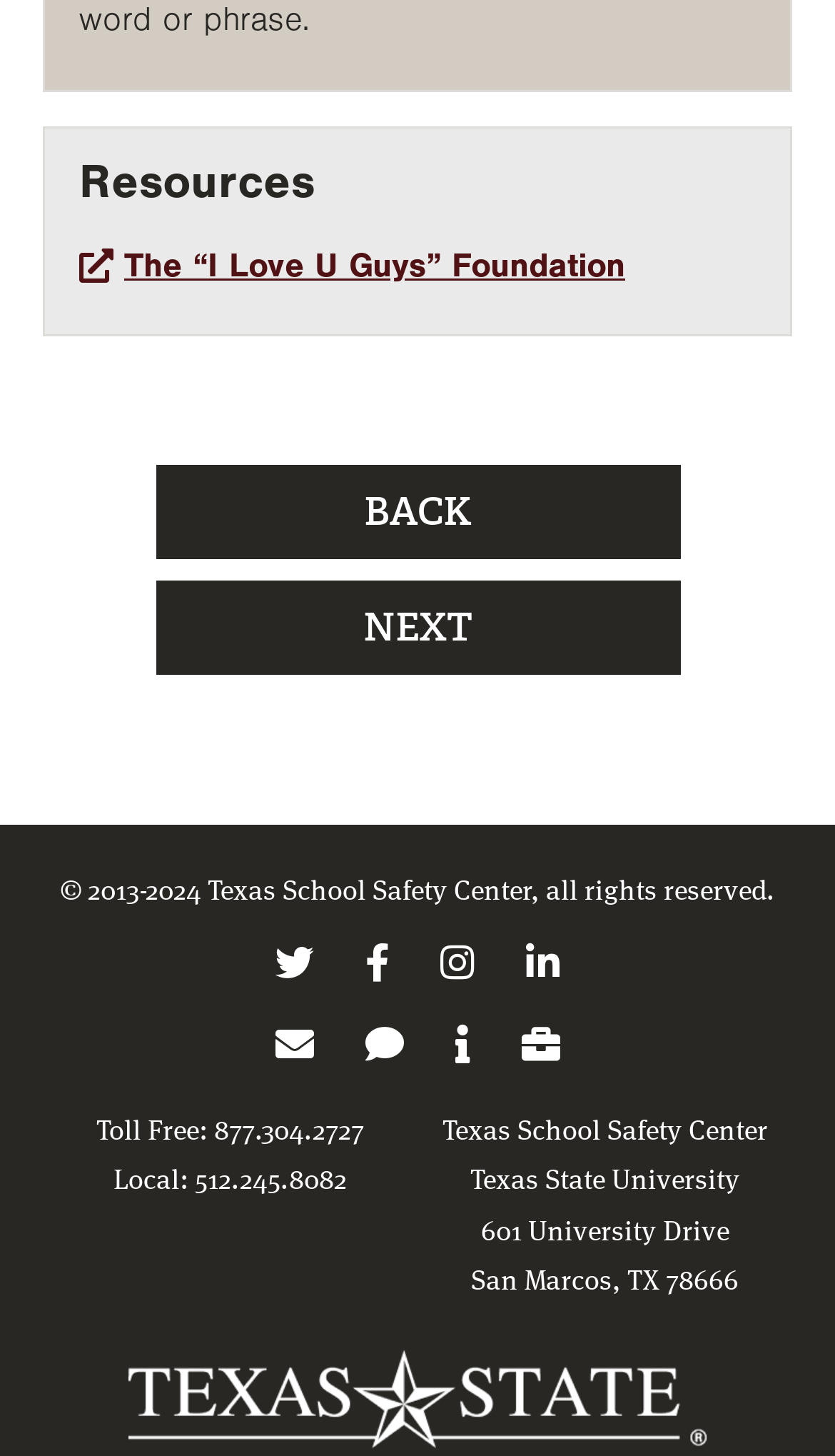Determine the bounding box for the HTML element described here: "Join Email List". The coordinates should be given as [left, top, right, bottom] with each number being a float between 0 and 1.

[0.329, 0.713, 0.376, 0.732]